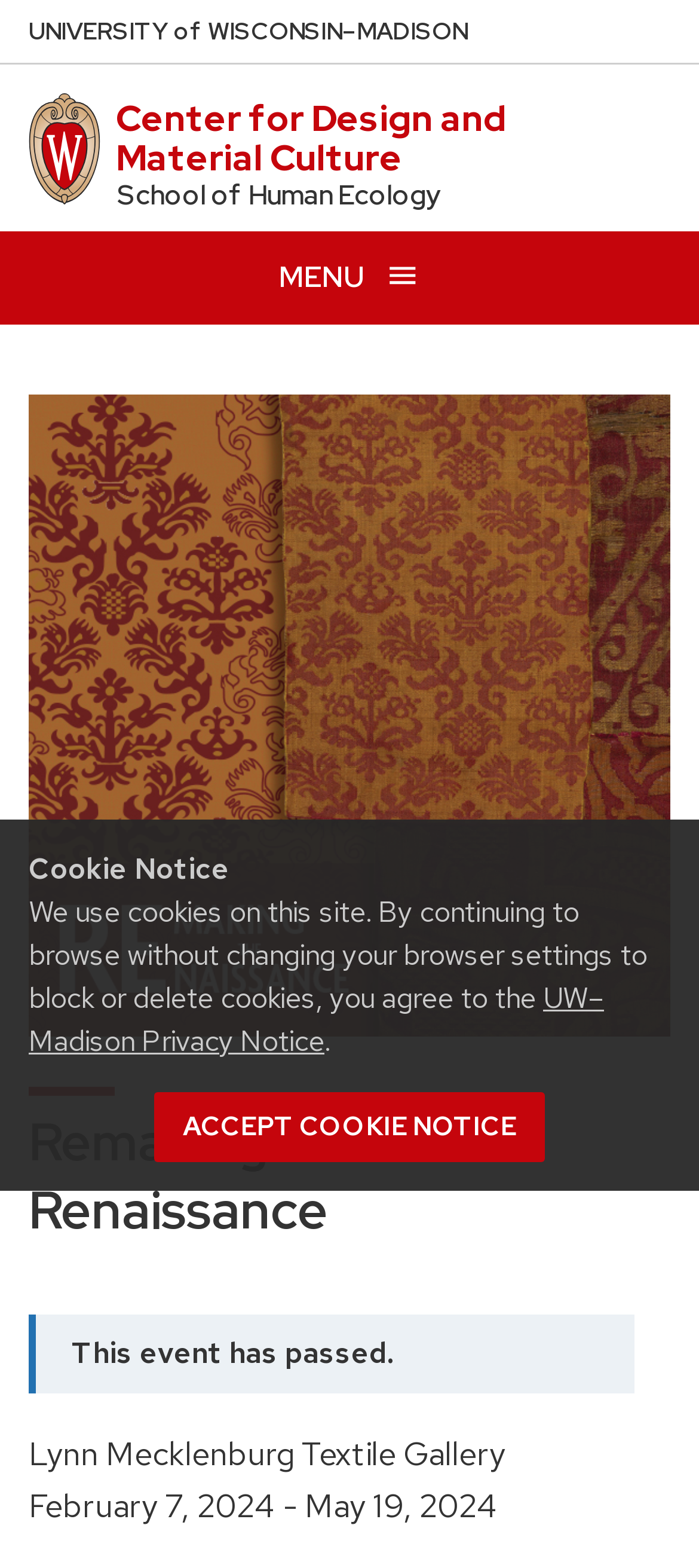What is the name of the gallery? Please answer the question using a single word or phrase based on the image.

Lynn Mecklenburg Textile Gallery